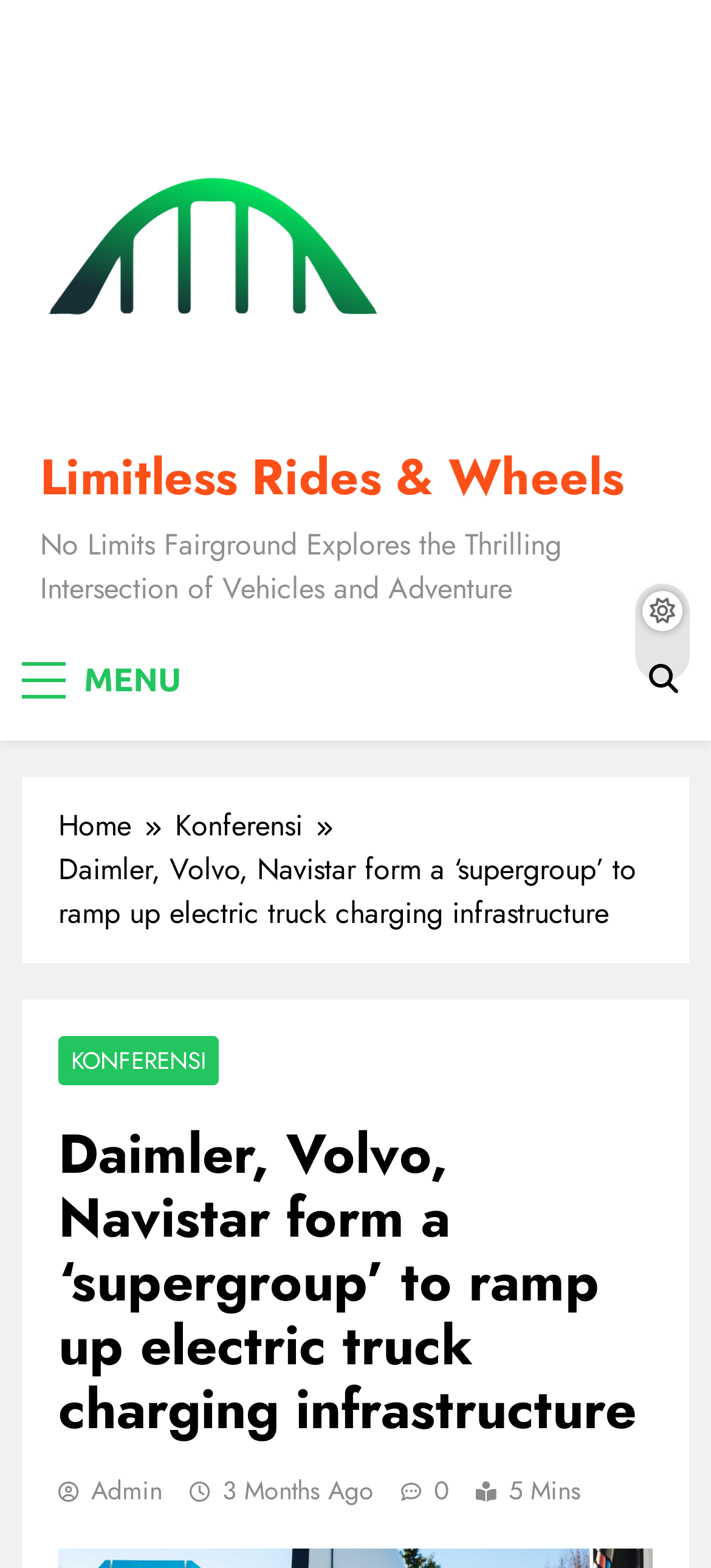Please identify the bounding box coordinates of the clickable element to fulfill the following instruction: "Click the KONFERENSI link". The coordinates should be four float numbers between 0 and 1, i.e., [left, top, right, bottom].

[0.082, 0.661, 0.308, 0.692]